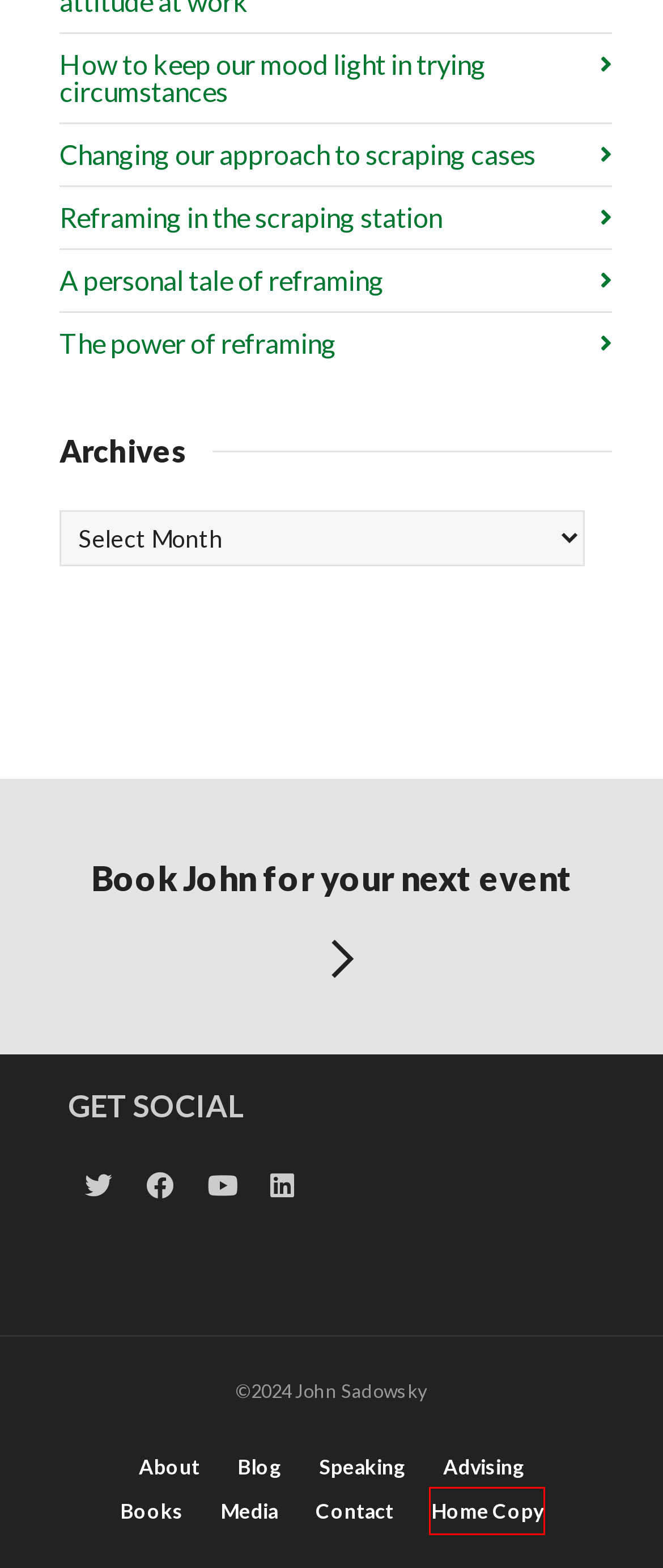You are given a screenshot of a webpage with a red rectangle bounding box around an element. Choose the best webpage description that matches the page after clicking the element in the bounding box. Here are the candidates:
A. Contact - John Sadowsky Leadership & Storytelling
B. A personal tale of reframing - John Sadowsky Leadership & Storytelling
C. Changing our approach to scraping cases - John Sadowsky Leadership & Storytelling
D. Home Copy - John Sadowsky Leadership & Storytelling
E. How to keep our mood light in trying circumstances - John Sadowsky Leadership & Storytelling
F. The power of reframing - John Sadowsky Leadership & Storytelling
G. About - John Sadowsky Leadership & Storytelling
H. Blog - John Sadowsky Leadership & Storytelling

D